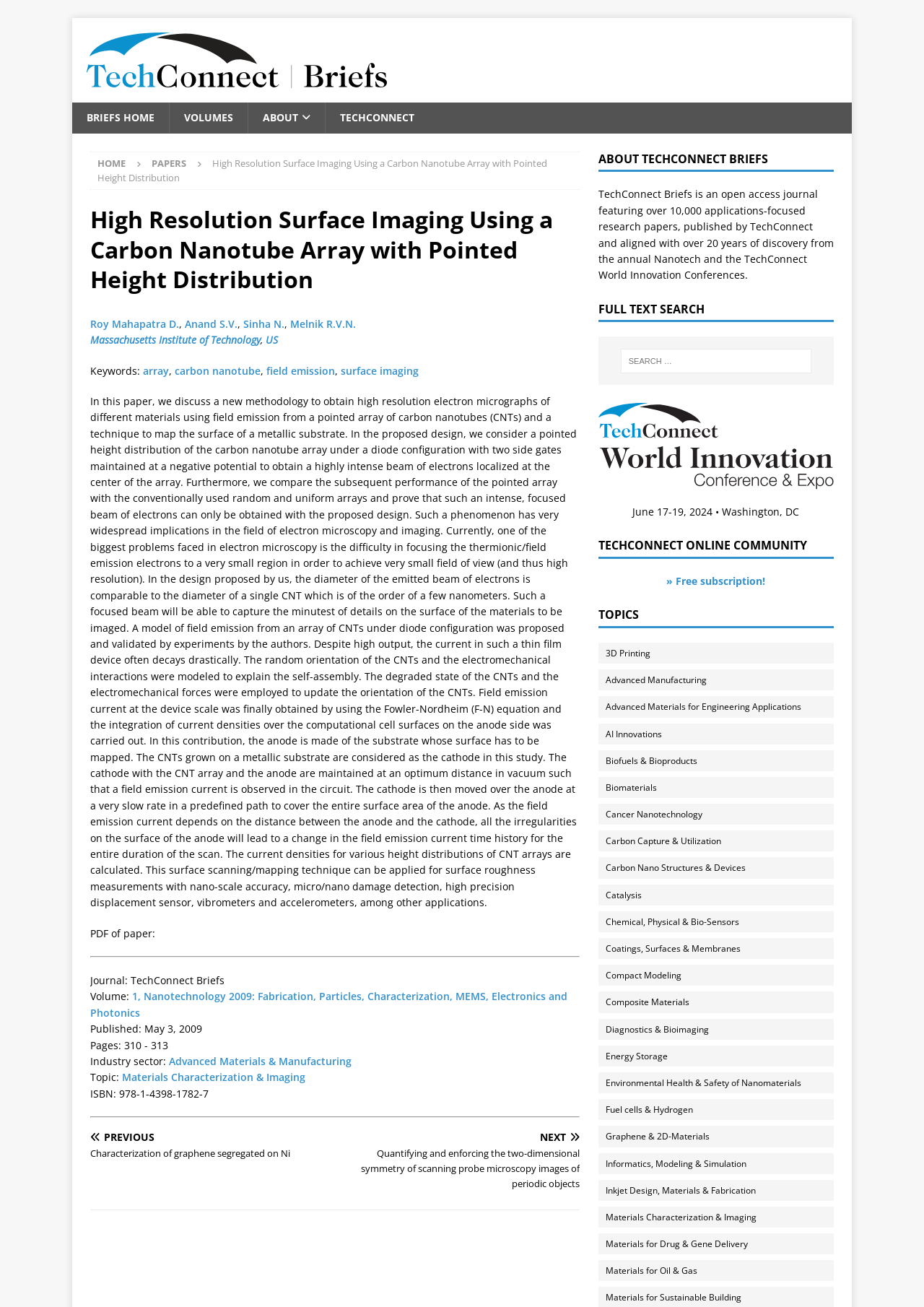Indicate the bounding box coordinates of the element that must be clicked to execute the instruction: "Subscribe to the newsletter". The coordinates should be given as four float numbers between 0 and 1, i.e., [left, top, right, bottom].

None